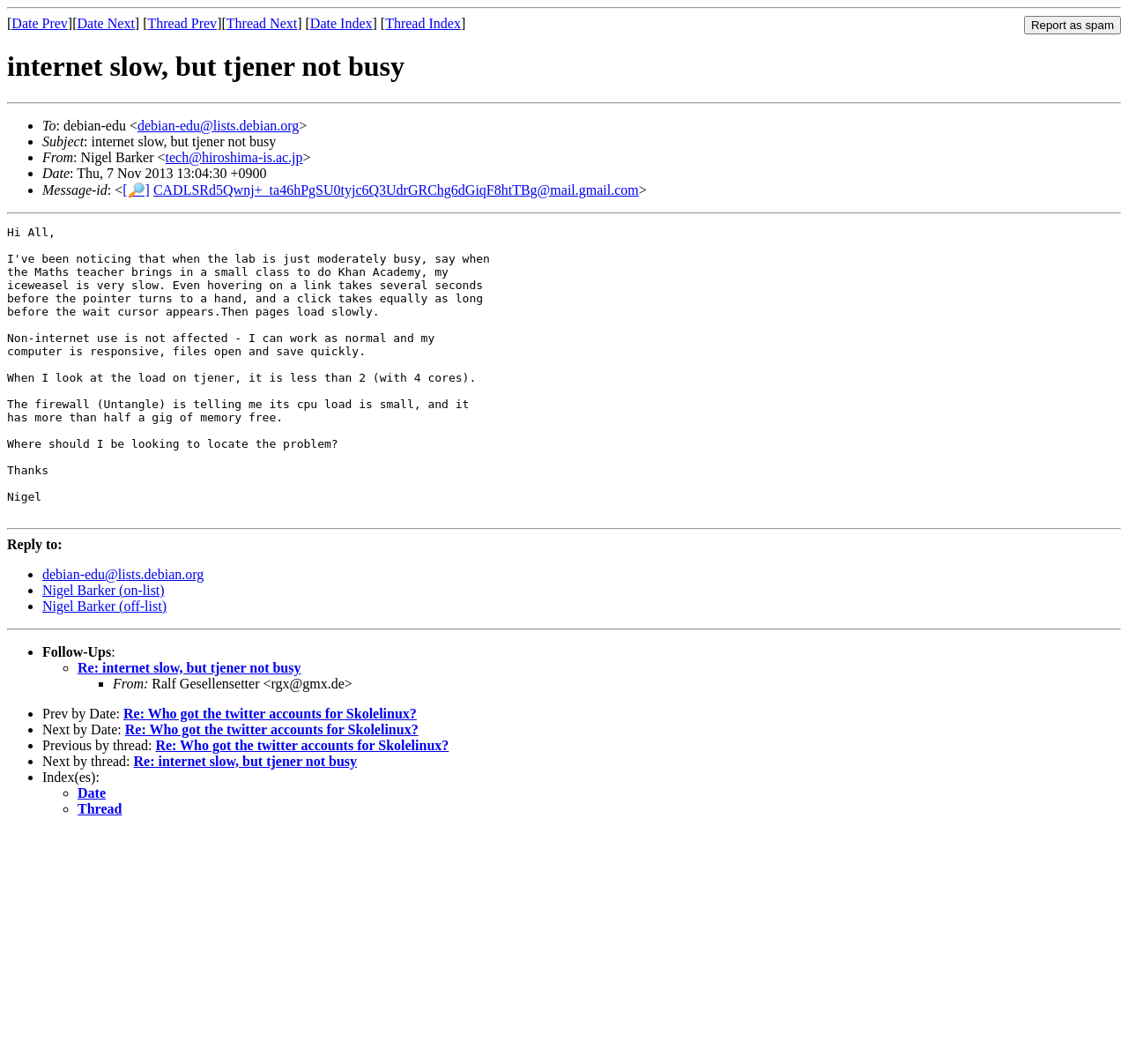Could you determine the bounding box coordinates of the clickable element to complete the instruction: "Report as spam"? Provide the coordinates as four float numbers between 0 and 1, i.e., [left, top, right, bottom].

[0.908, 0.015, 0.994, 0.032]